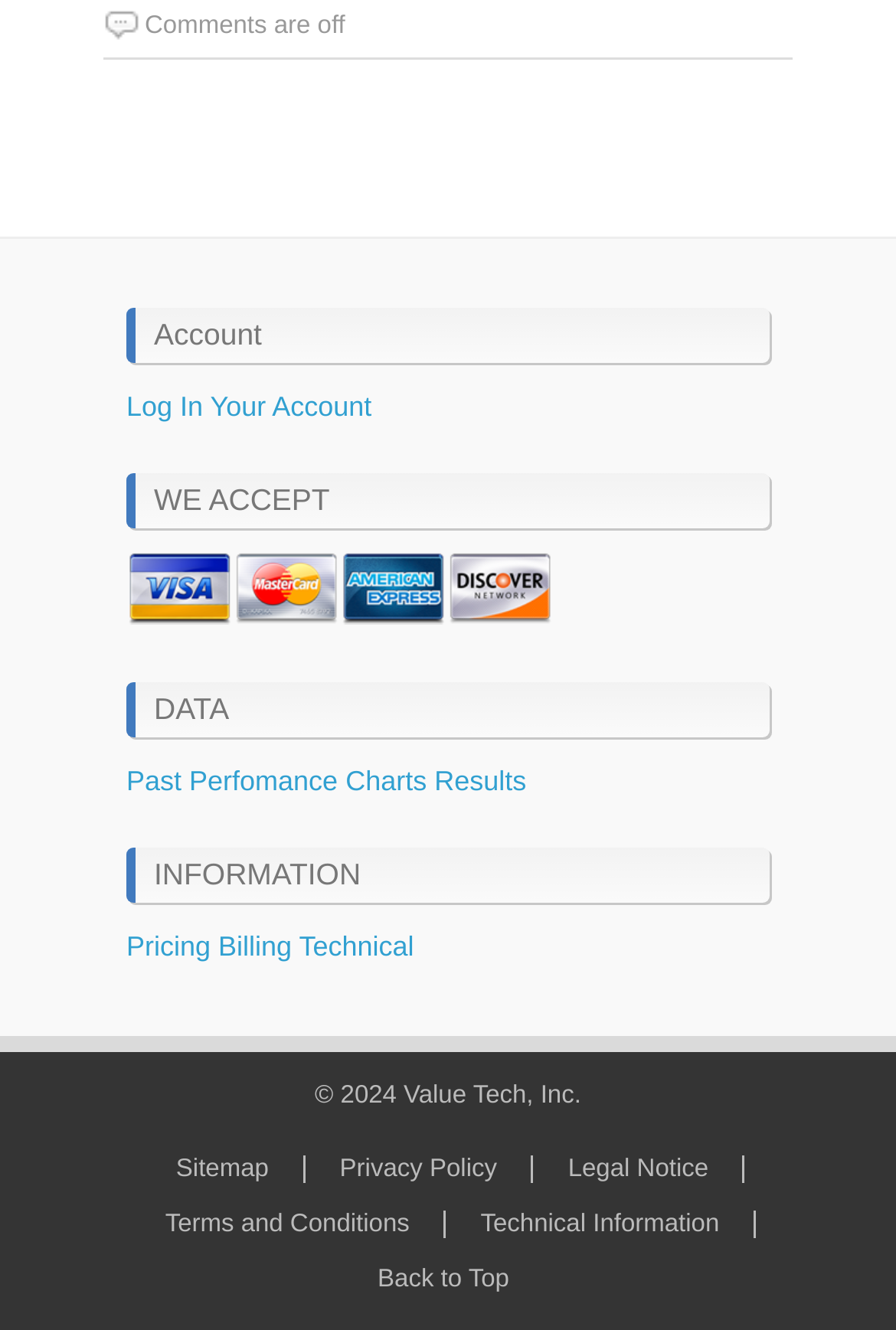Using the element description: "Privacy Policy", determine the bounding box coordinates for the specified UI element. The coordinates should be four float numbers between 0 and 1, [left, top, right, bottom].

[0.351, 0.869, 0.593, 0.89]